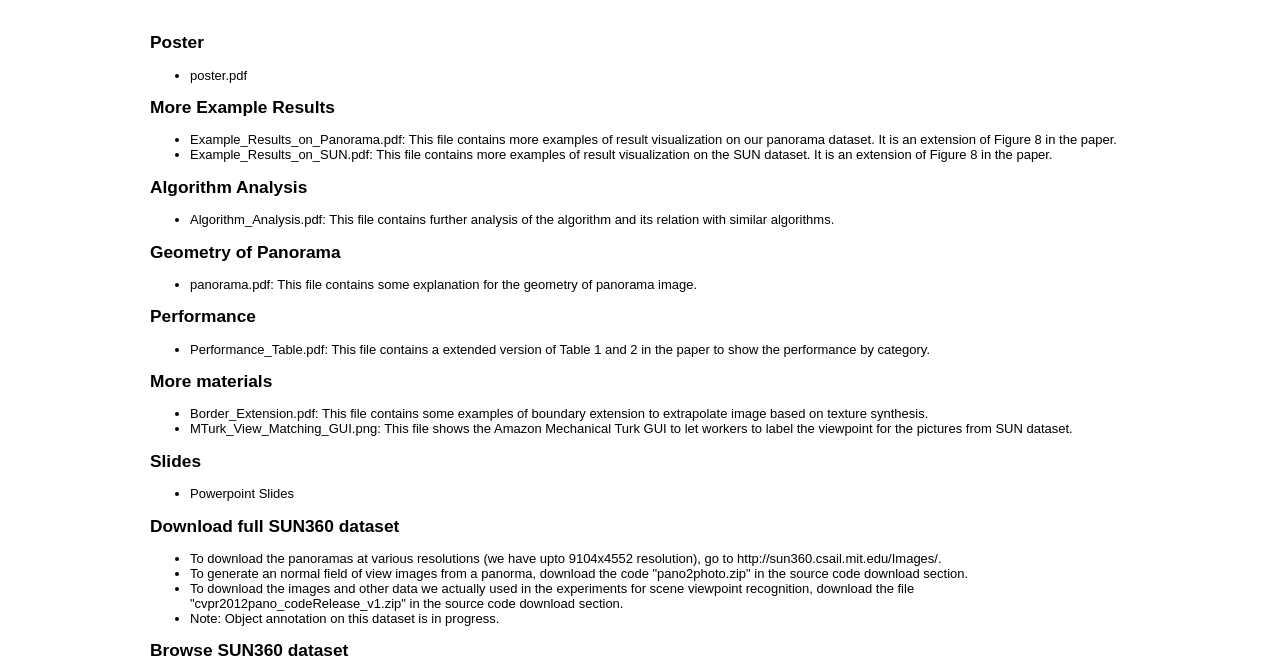Could you determine the bounding box coordinates of the clickable element to complete the instruction: "download the poster"? Provide the coordinates as four float numbers between 0 and 1, i.e., [left, top, right, bottom].

[0.148, 0.101, 0.193, 0.124]